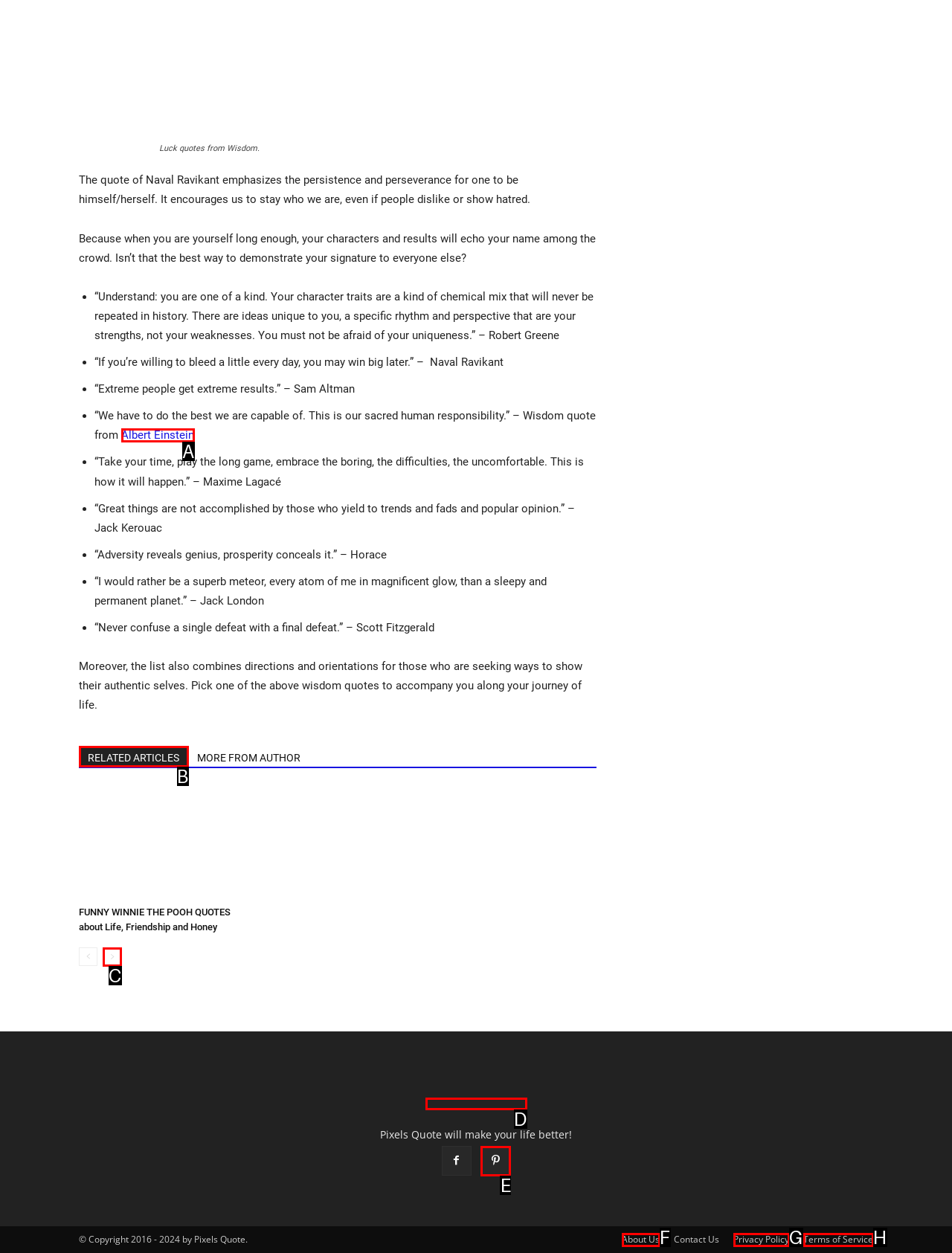Determine the option that best fits the description: Albert Einstein
Reply with the letter of the correct option directly.

A